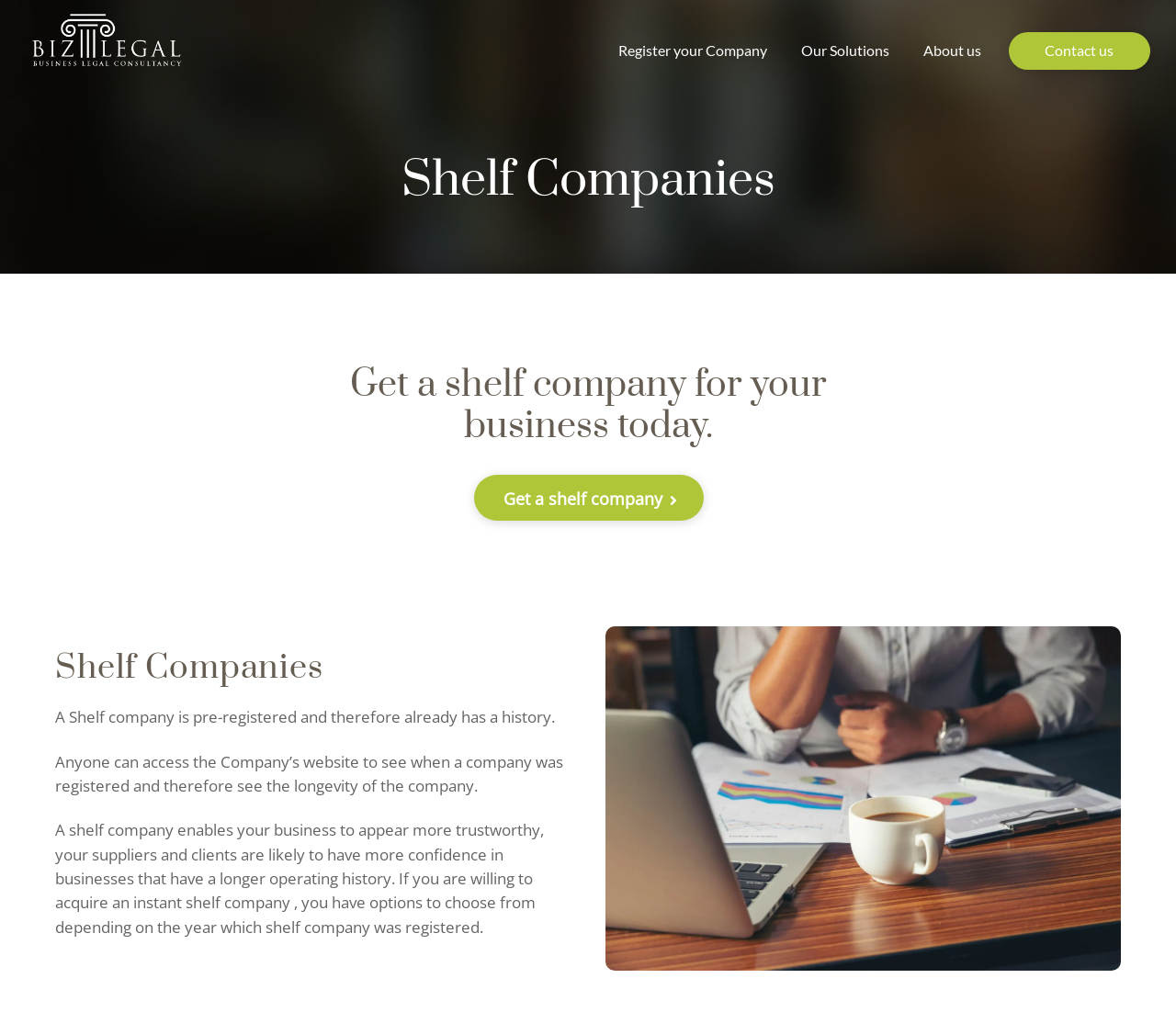What is the purpose of the 'Register your Company' button?
Answer the question with a single word or phrase derived from the image.

Company registration